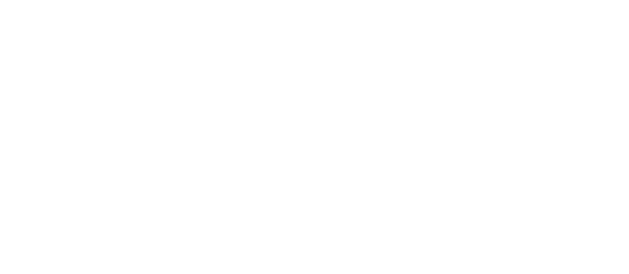Generate a comprehensive caption that describes the image.

The image portrays the logo of Eaglevision Software Pte Ltd, prominently displayed to represent the company's identity. It features a sleek, modern design that reflects the company’s focus on technological solutions, particularly in traffic management systems. Positioned within the context of their offerings, this logo accentuates their commitment to enhancing safety and efficiency through innovative technology. The logo serves as a visual anchor on the webpage, connecting viewers to their core services and fostering brand recognition.